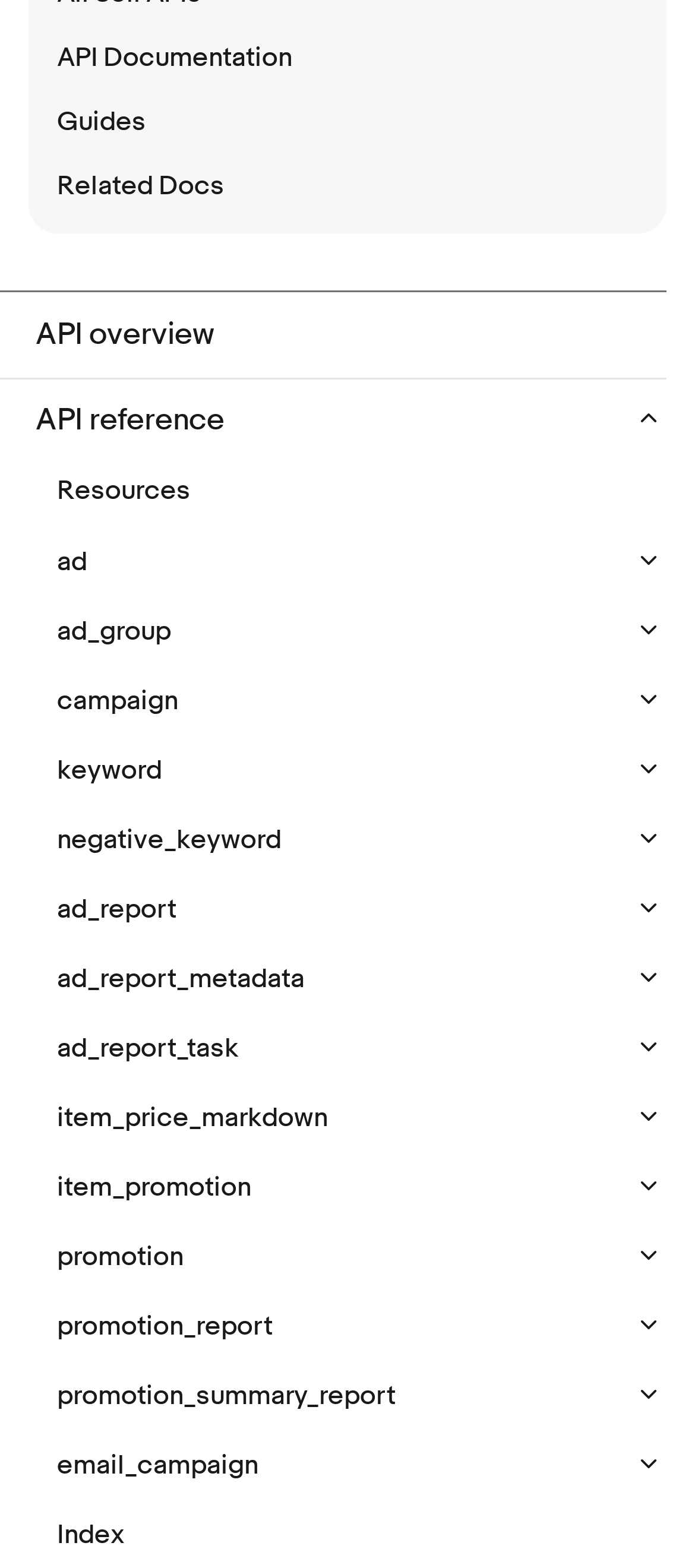Extract the bounding box coordinates of the UI element described by: "ad_group". The coordinates should include four float numbers ranging from 0 to 1, e.g., [left, top, right, bottom].

[0.072, 0.388, 0.264, 0.418]